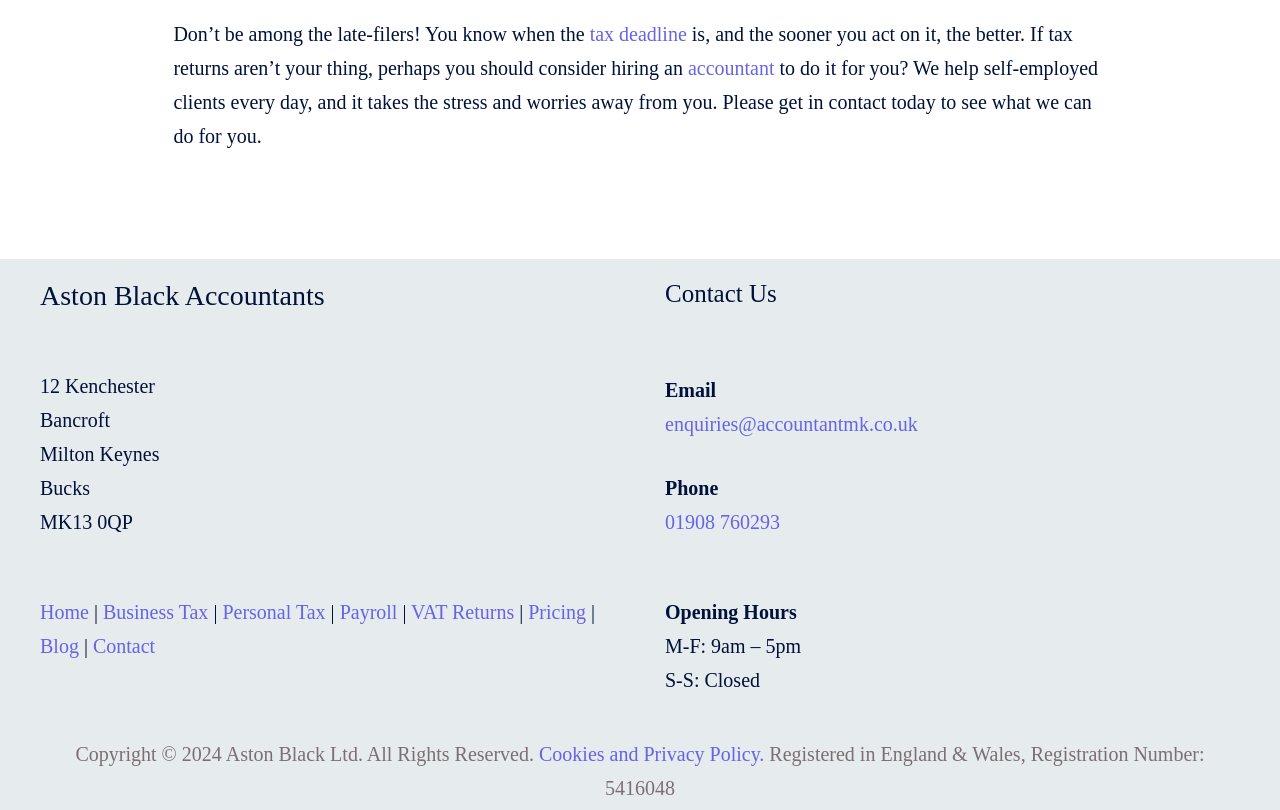Select the bounding box coordinates of the element I need to click to carry out the following instruction: "View 'Business Tax' information".

[0.08, 0.742, 0.163, 0.769]